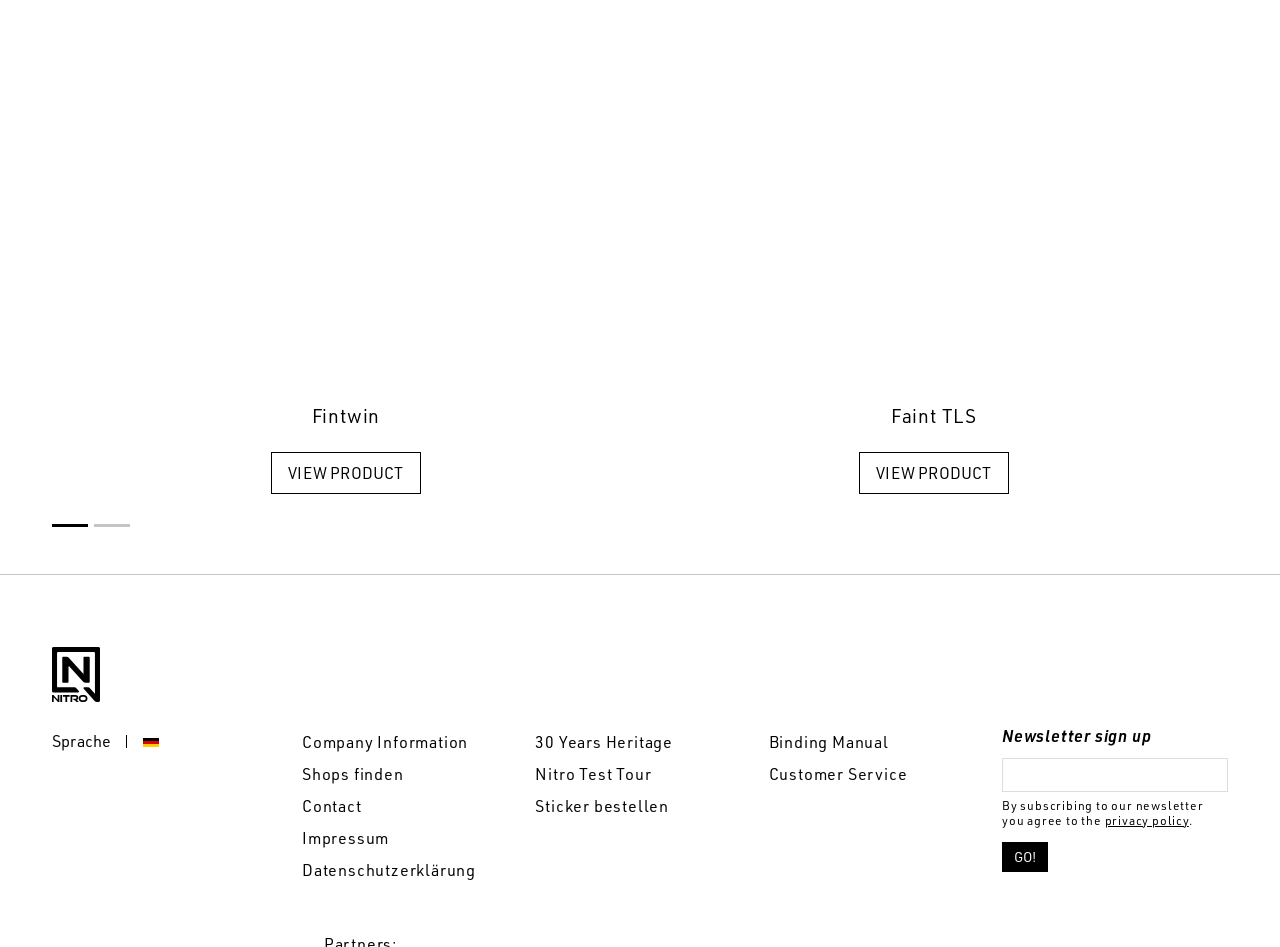What is the language currently selected?
Your answer should be a single word or phrase derived from the screenshot.

Deutsch